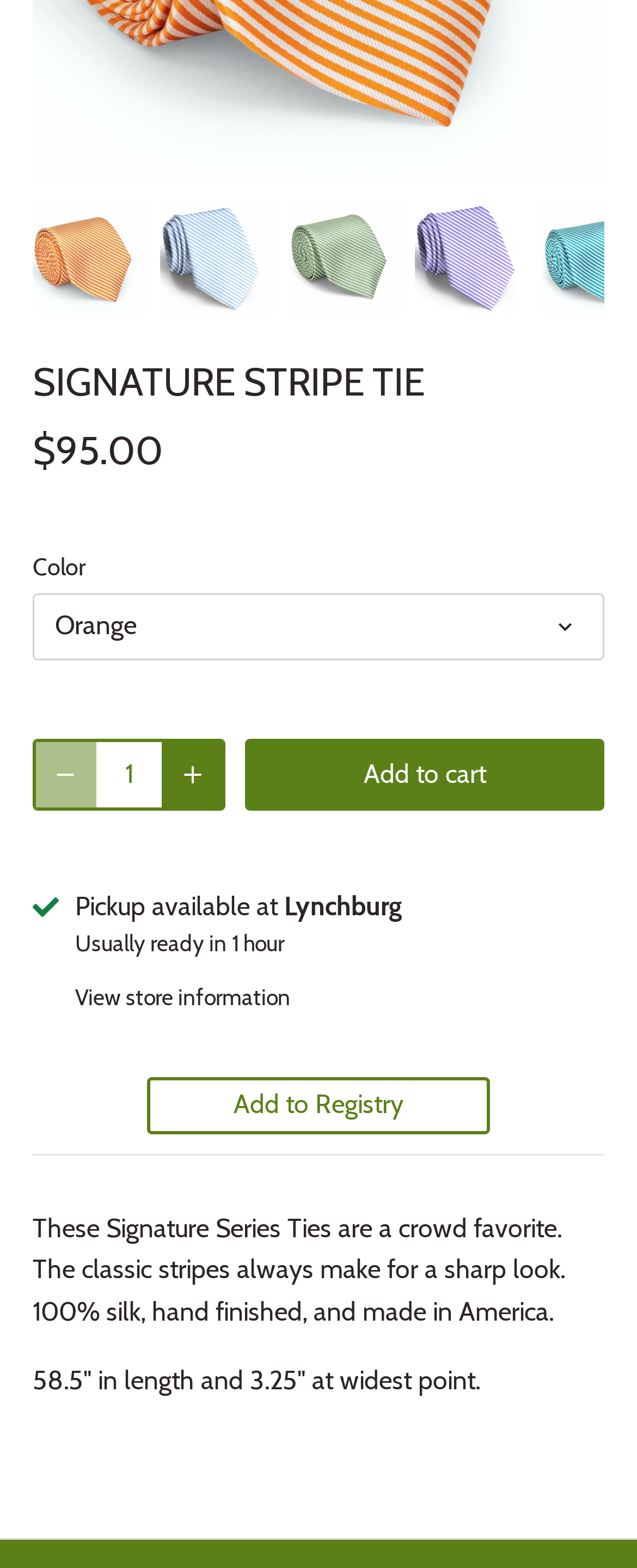Based on the element description Windows, identify the bounding box coordinates for the UI element. The coordinates should be in the format (top-left x, top-left y, bottom-right x, bottom-right y) and within the 0 to 1 range.

None